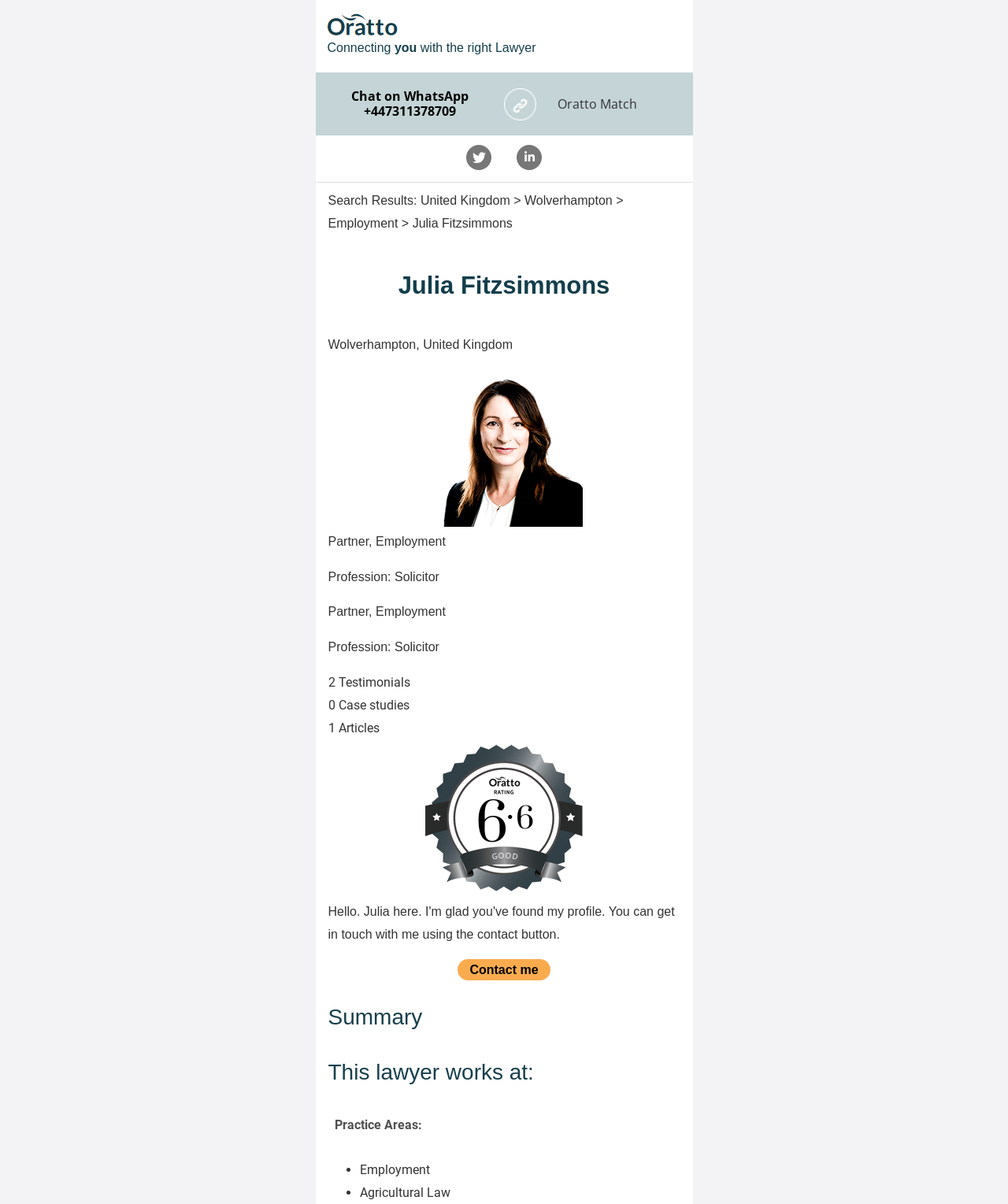Return the bounding box coordinates of the UI element that corresponds to this description: "title="LinkedIn"". The coordinates must be given as four float numbers in the range of 0 and 1, [left, top, right, bottom].

[0.508, 0.124, 0.542, 0.136]